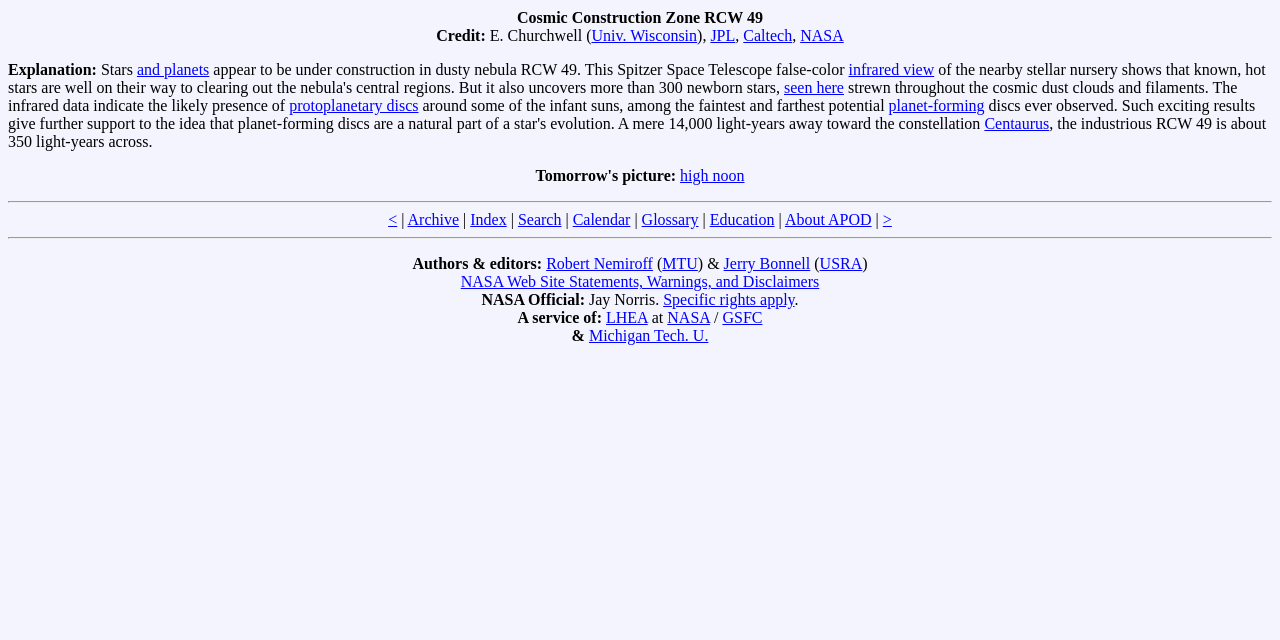Identify and provide the bounding box for the element described by: "infrared view".

[0.663, 0.096, 0.73, 0.123]